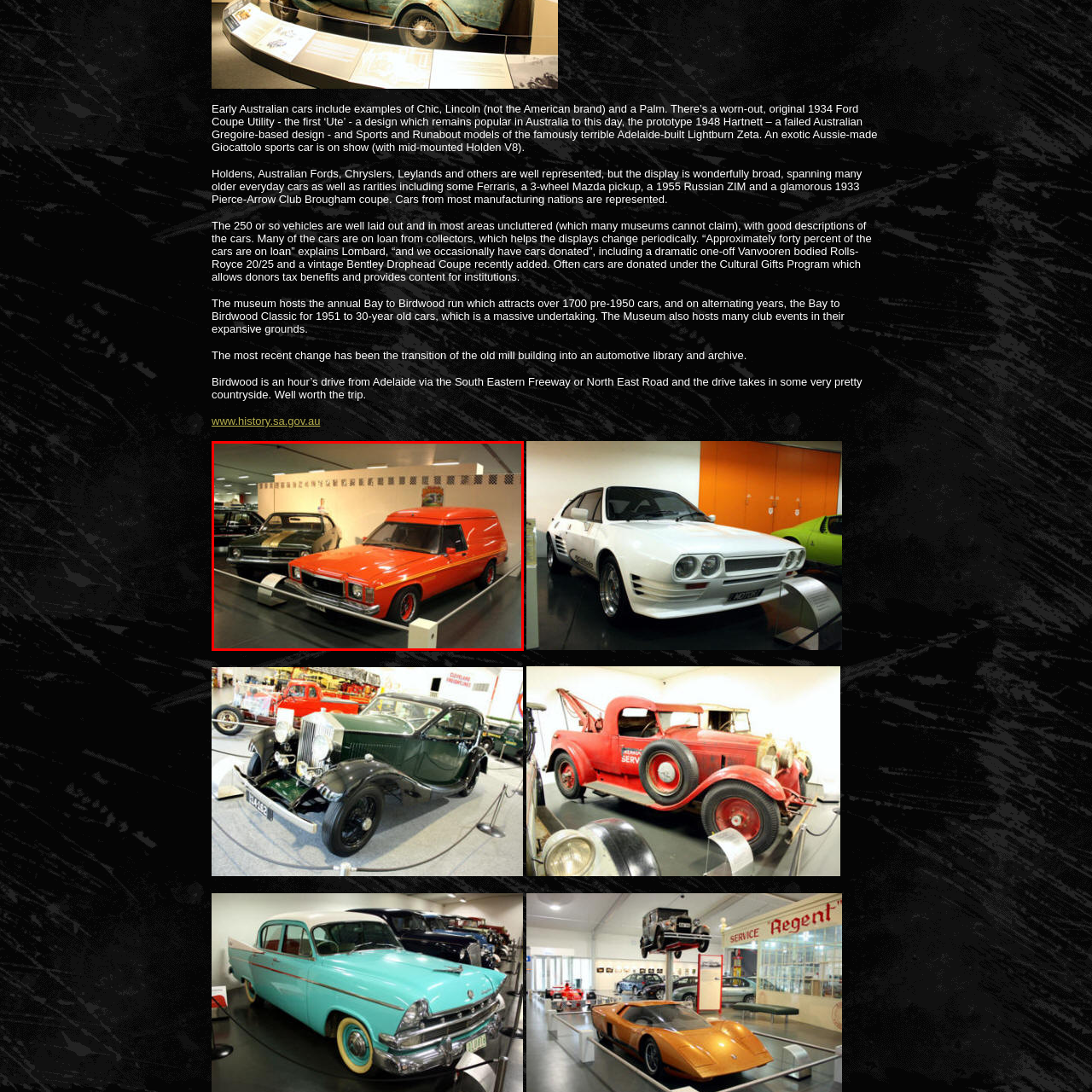What is the purpose of the exhibit?
Inspect the highlighted part of the image and provide a single word or phrase as your answer.

To showcase automotive history